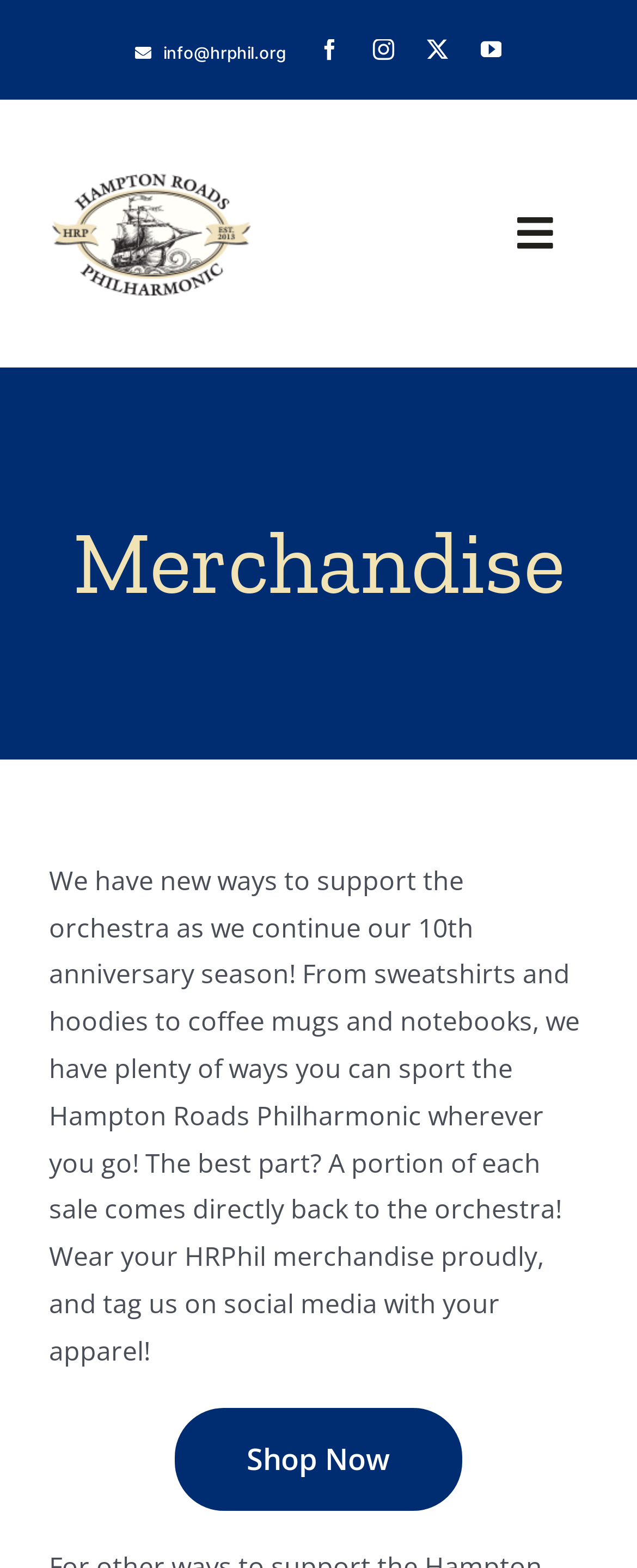Identify the bounding box coordinates for the region to click in order to carry out this instruction: "Visit the orchestra's Facebook page". Provide the coordinates using four float numbers between 0 and 1, formatted as [left, top, right, bottom].

[0.501, 0.025, 0.534, 0.038]